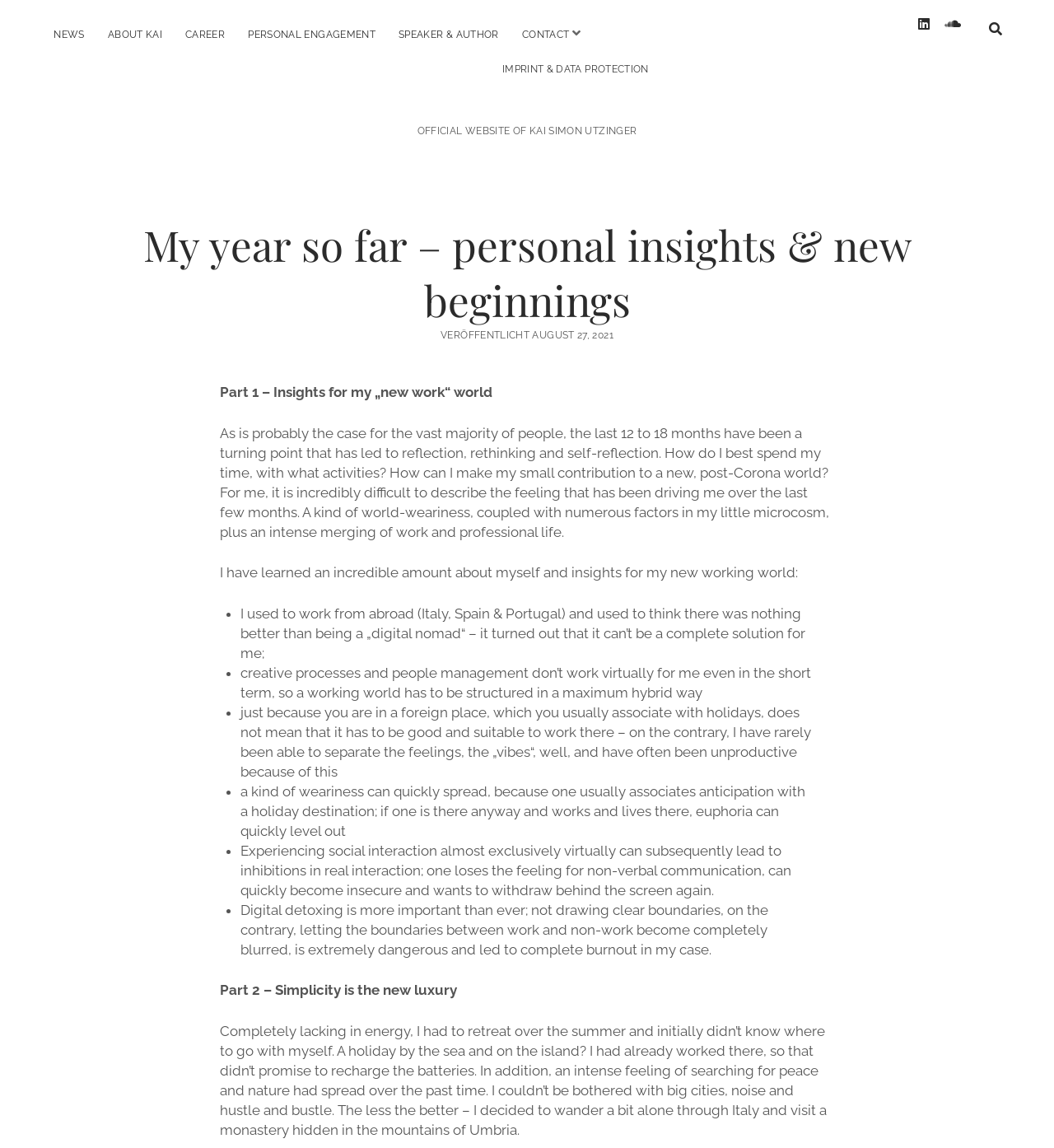What is the author's concern about virtual interactions?
Based on the image, answer the question with a single word or brief phrase.

Losing non-verbal communication